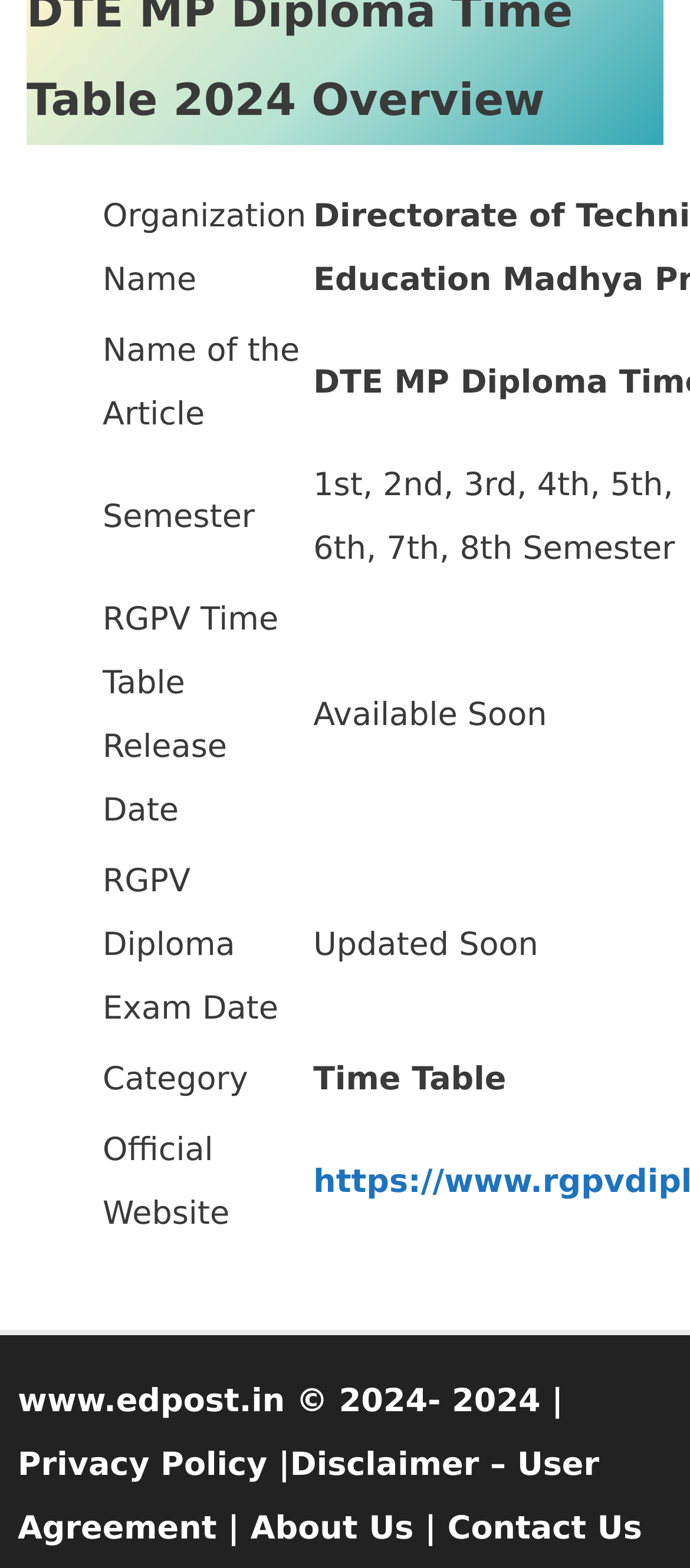Locate the UI element described as follows: "Disclaimer – User Agreement". Return the bounding box coordinates as four float numbers between 0 and 1 in the order [left, top, right, bottom].

[0.026, 0.923, 0.869, 0.987]